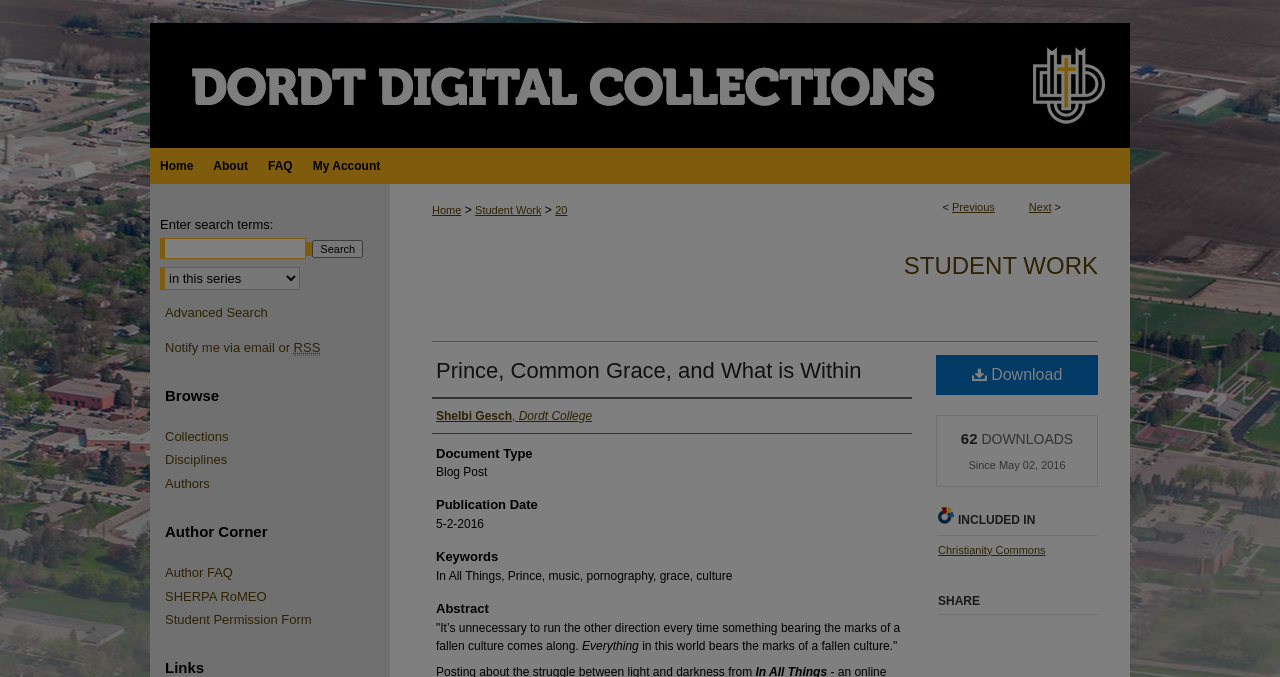Specify the bounding box coordinates of the region I need to click to perform the following instruction: "Download the document". The coordinates must be four float numbers in the range of 0 to 1, i.e., [left, top, right, bottom].

[0.731, 0.524, 0.858, 0.583]